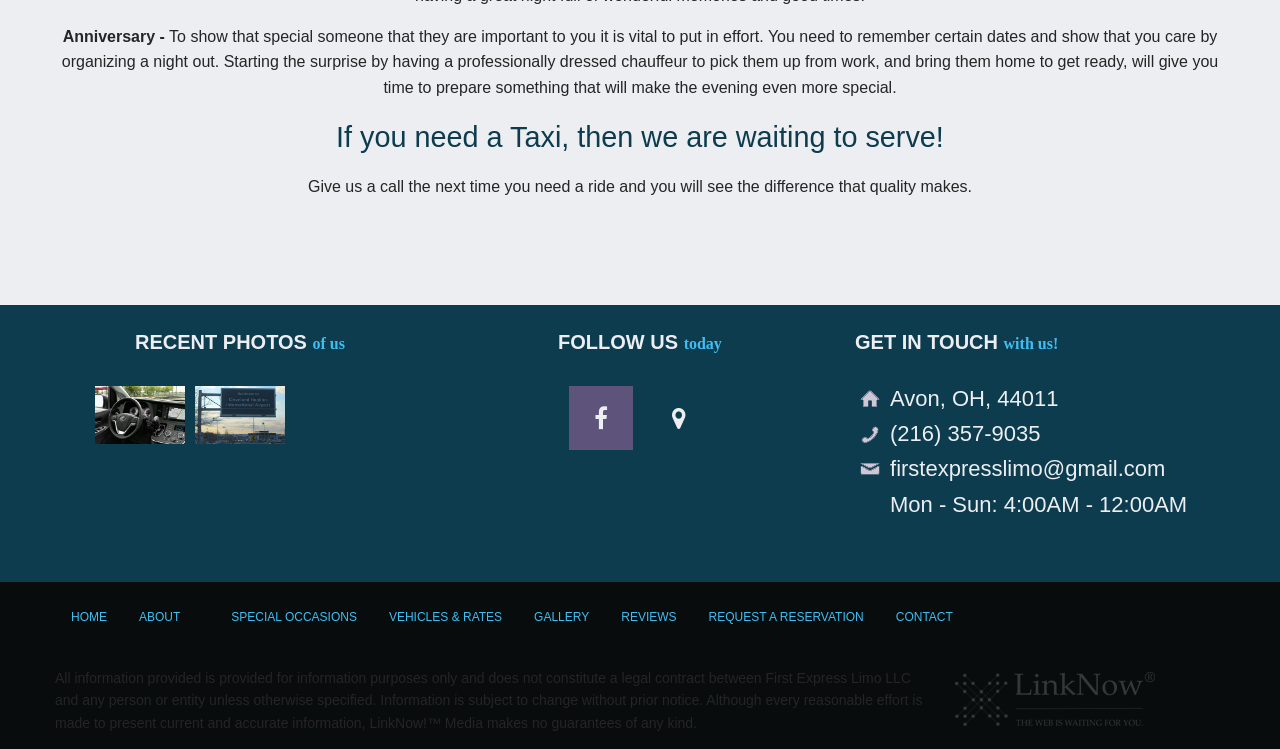What is the company's phone number?
Based on the screenshot, respond with a single word or phrase.

(216) 357-9035